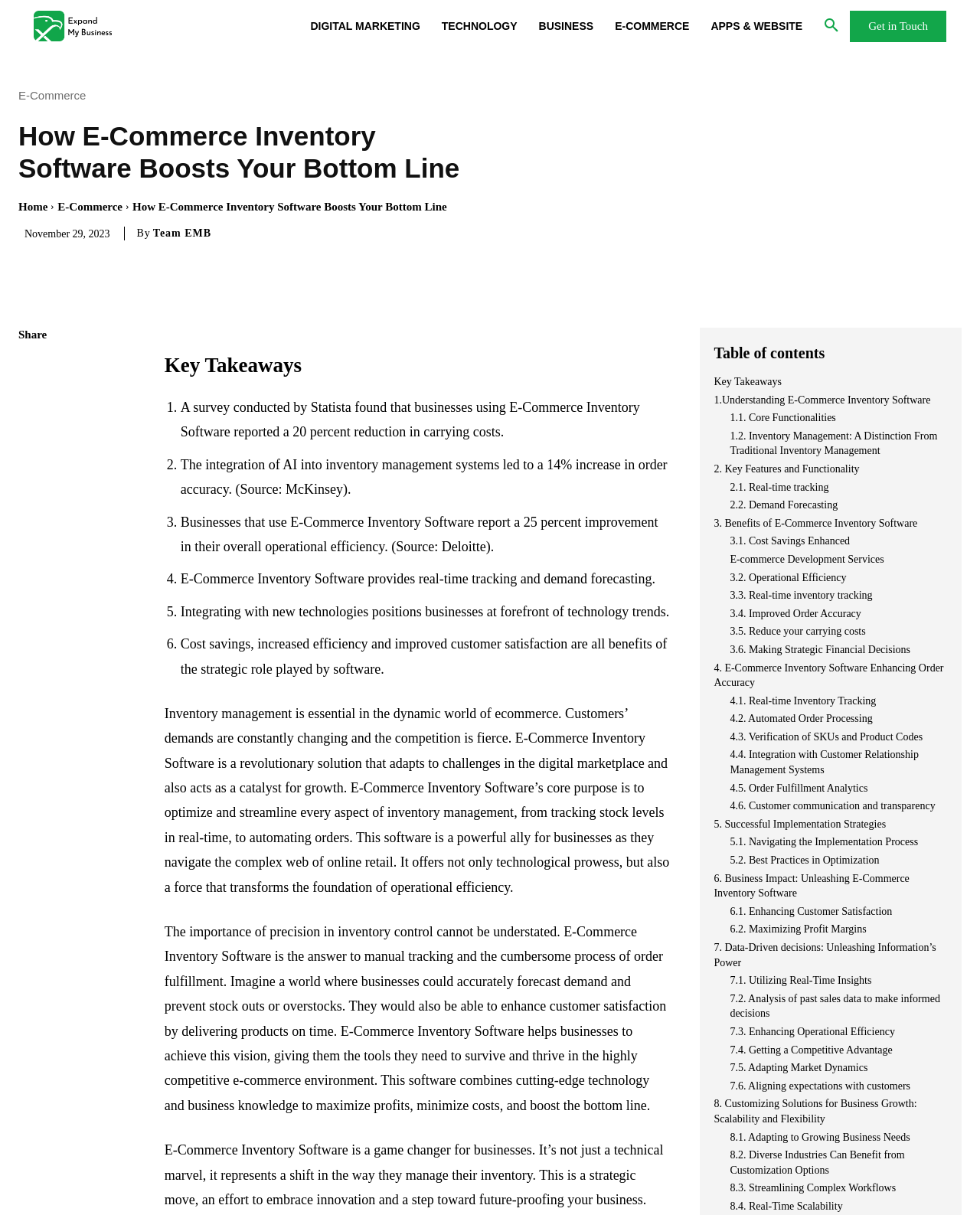Determine the bounding box coordinates of the element that should be clicked to execute the following command: "Get in Touch".

[0.867, 0.009, 0.966, 0.034]